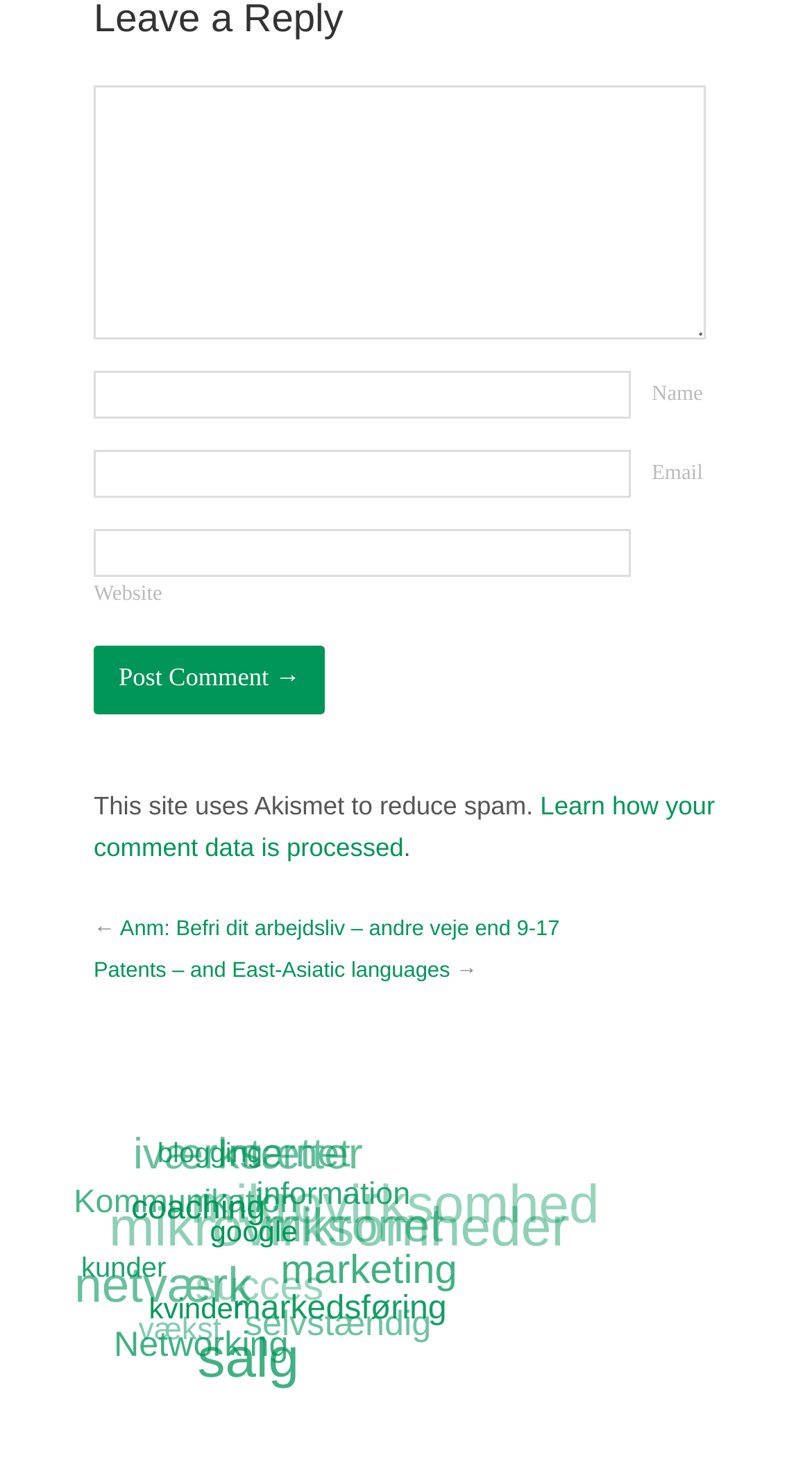Pinpoint the bounding box coordinates of the area that should be clicked to complete the following instruction: "Click the 'Post Comment →' button". The coordinates must be given as four float numbers between 0 and 1, i.e., [left, top, right, bottom].

[0.115, 0.442, 0.401, 0.489]